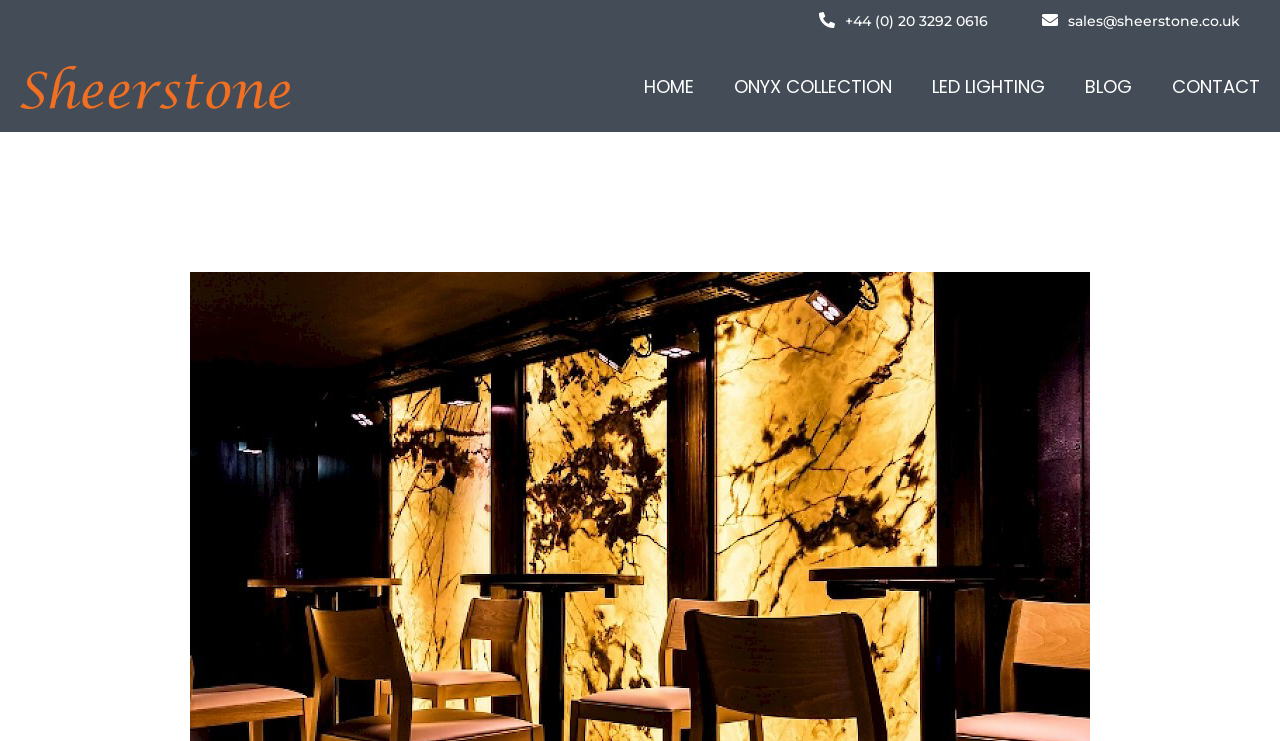Please find and report the primary heading text from the webpage.

Can Onyx be Backlit?